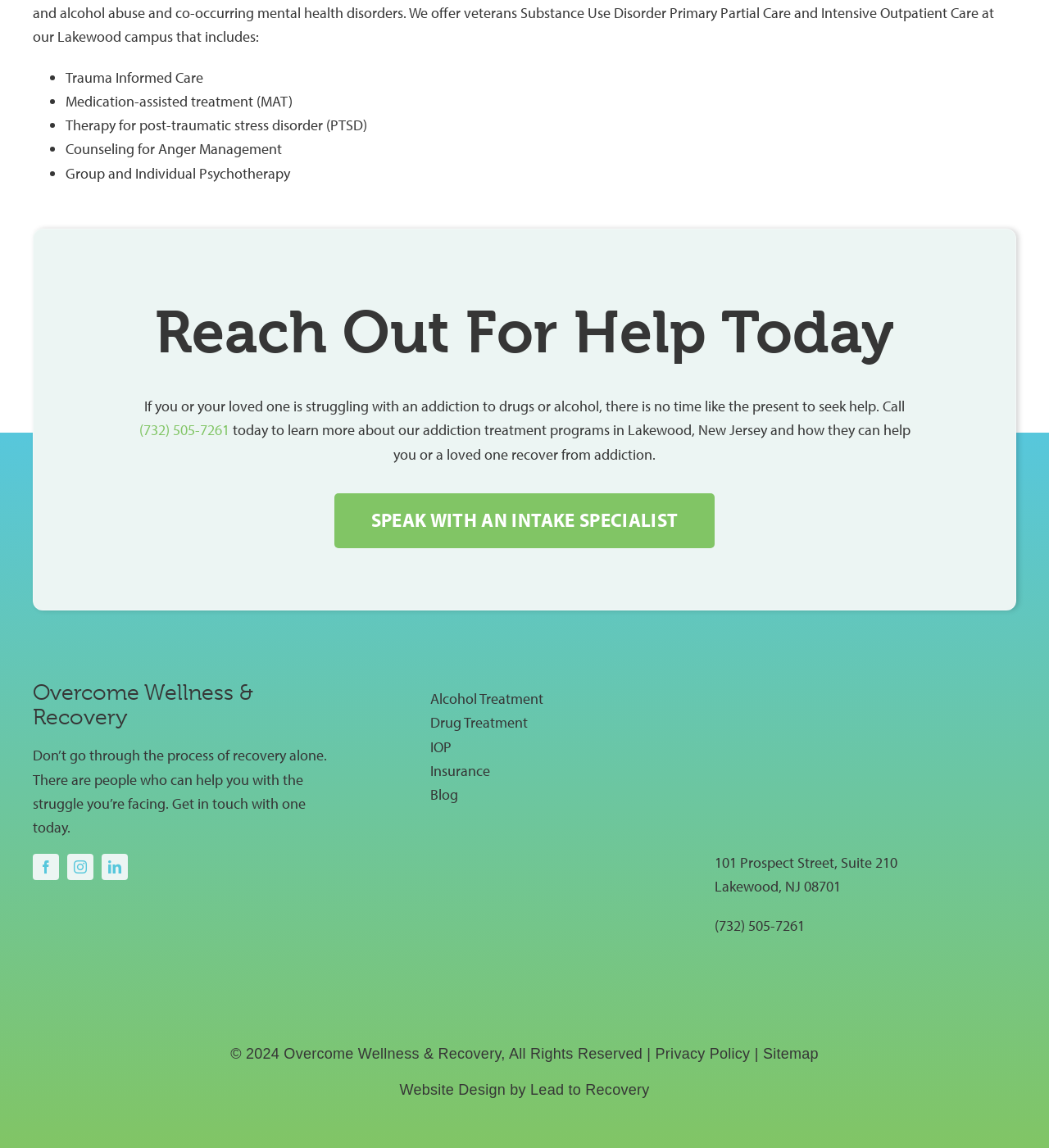Find the bounding box coordinates for the area you need to click to carry out the instruction: "Learn more about alcohol treatment". The coordinates should be four float numbers between 0 and 1, indicated as [left, top, right, bottom].

[0.41, 0.6, 0.518, 0.617]